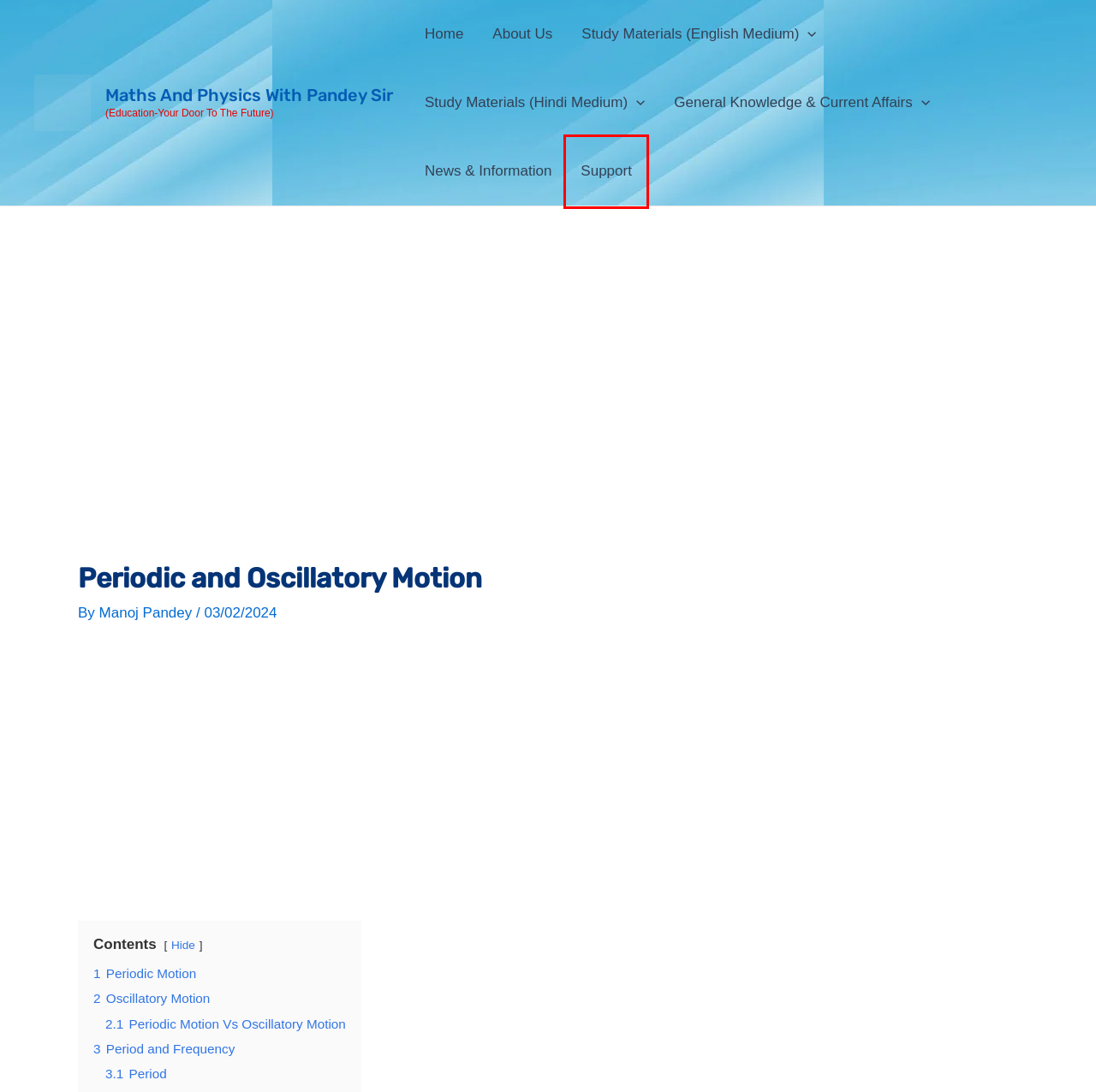Examine the screenshot of a webpage featuring a red bounding box and identify the best matching webpage description for the new page that results from clicking the element within the box. Here are the options:
A. Study Materials » Maths And Physics With Pandey Sir
B. Support » Maths And Physics With Pandey Sir
C. Maths And Physics With Pandey Sir » (Education-Your Door To The Future)
D. NEET Biology » Maths And Physics With Pandey Sir
E. Chapter-3(Motion In A Straight Line) » Maths And Physics With Pandey Sir
F. Manoj Pandey » Maths And Physics With Pandey Sir Maths And Physics With Pandey Sir
G. Ncert 12th Physics Chapter-13 » Maths And Physics With Pandey Sir
H. Ncert 12th Physics Chapter-10 » Maths And Physics With Pandey Sir

B